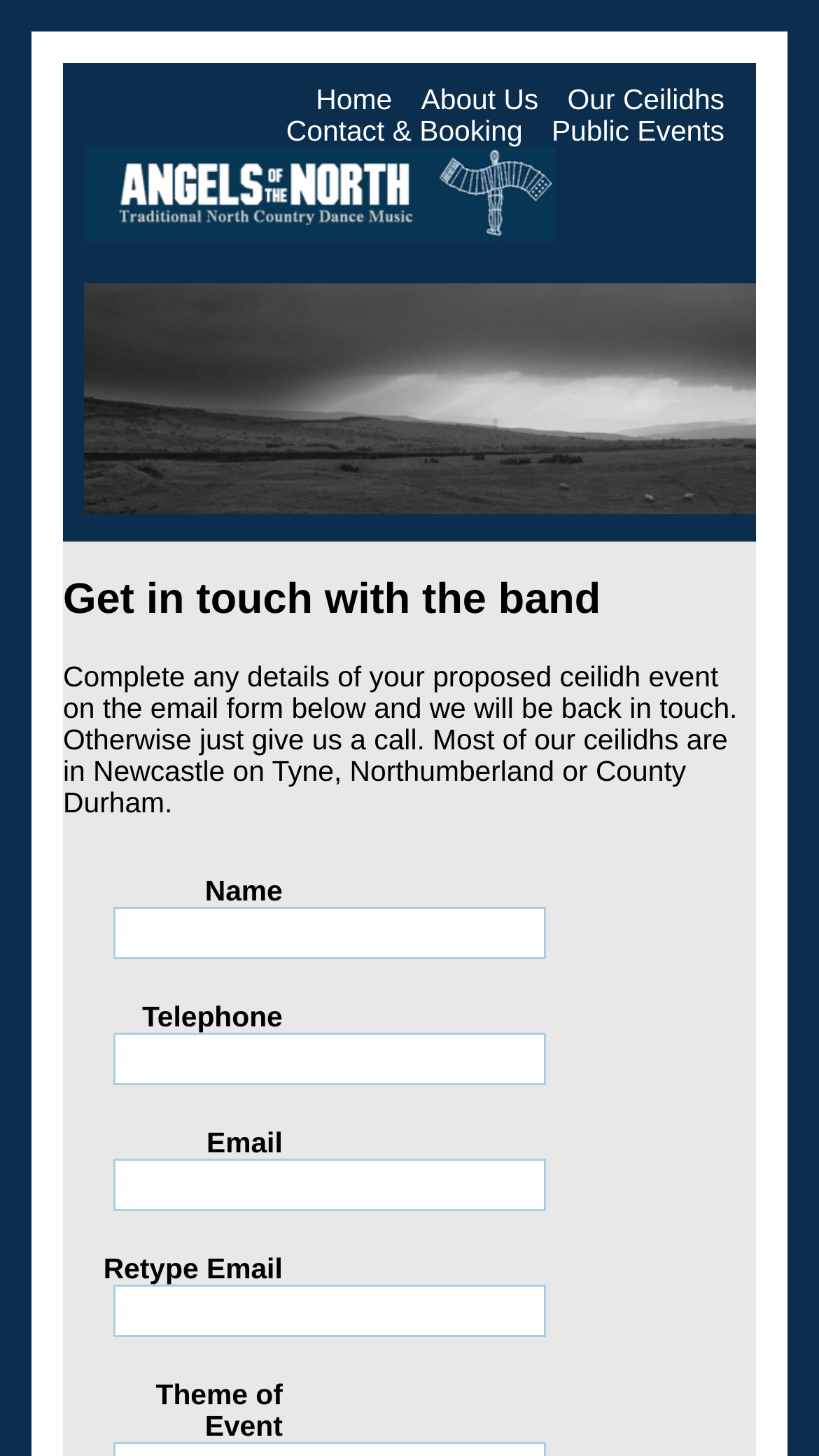Using the description "Home", locate and provide the bounding box of the UI element.

[0.386, 0.058, 0.479, 0.079]